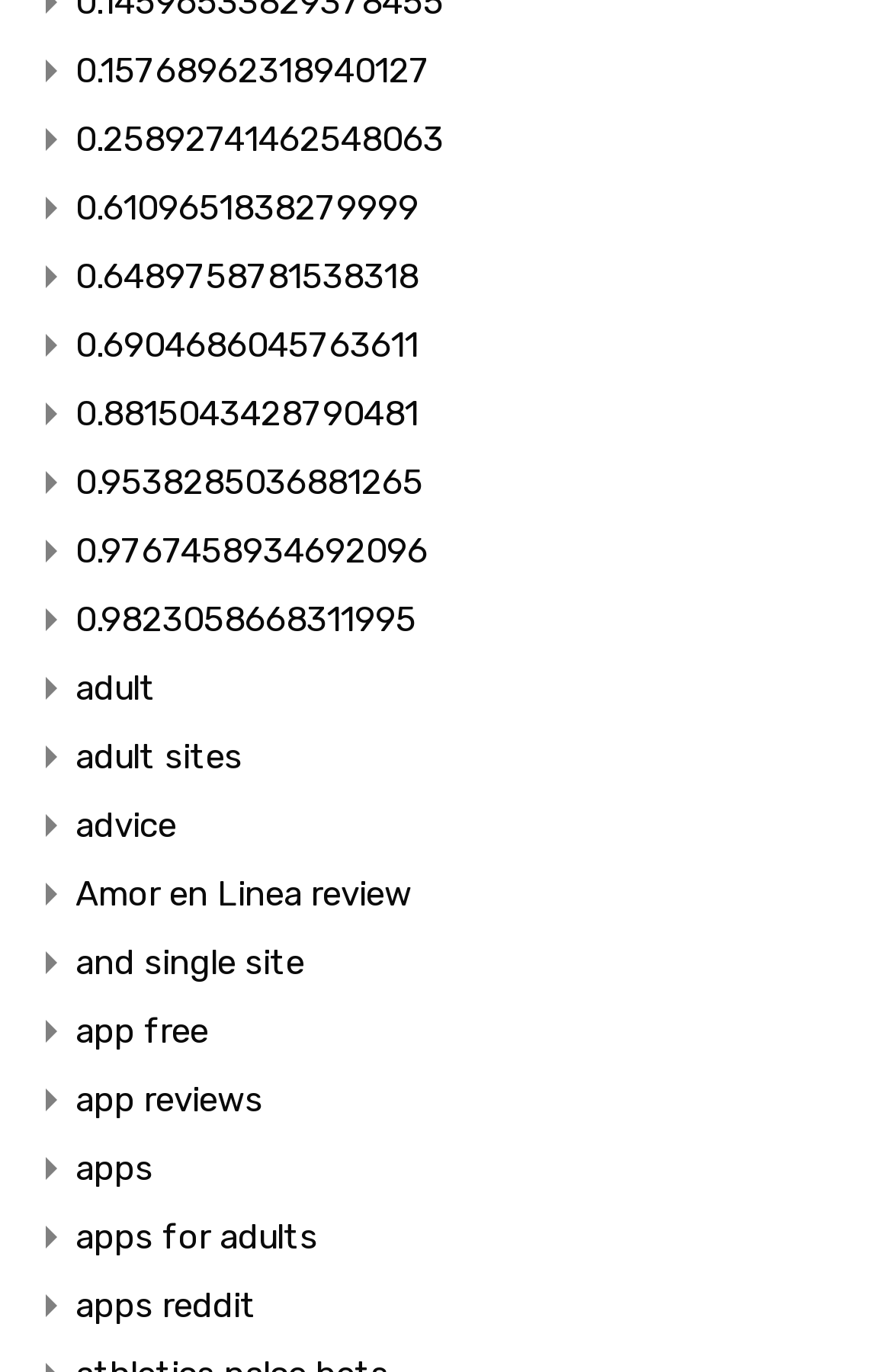Please identify the coordinates of the bounding box for the clickable region that will accomplish this instruction: "click on the link to Amor en Linea review".

[0.085, 0.626, 0.462, 0.676]